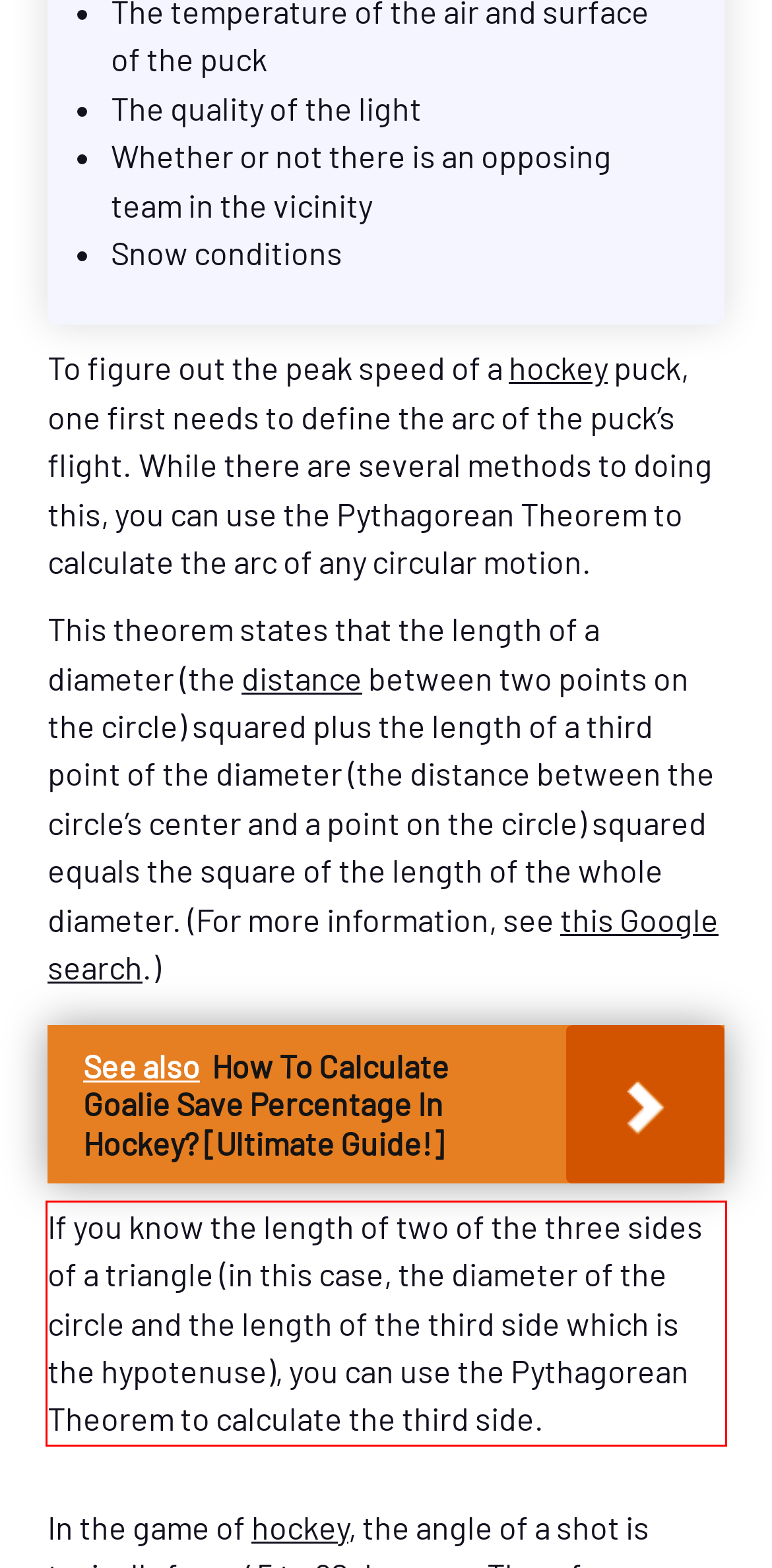You have a screenshot of a webpage with a red bounding box. Use OCR to generate the text contained within this red rectangle.

If you know the length of two of the three sides of a triangle (in this case, the diameter of the circle and the length of the third side which is the hypotenuse), you can use the Pythagorean Theorem to calculate the third side.